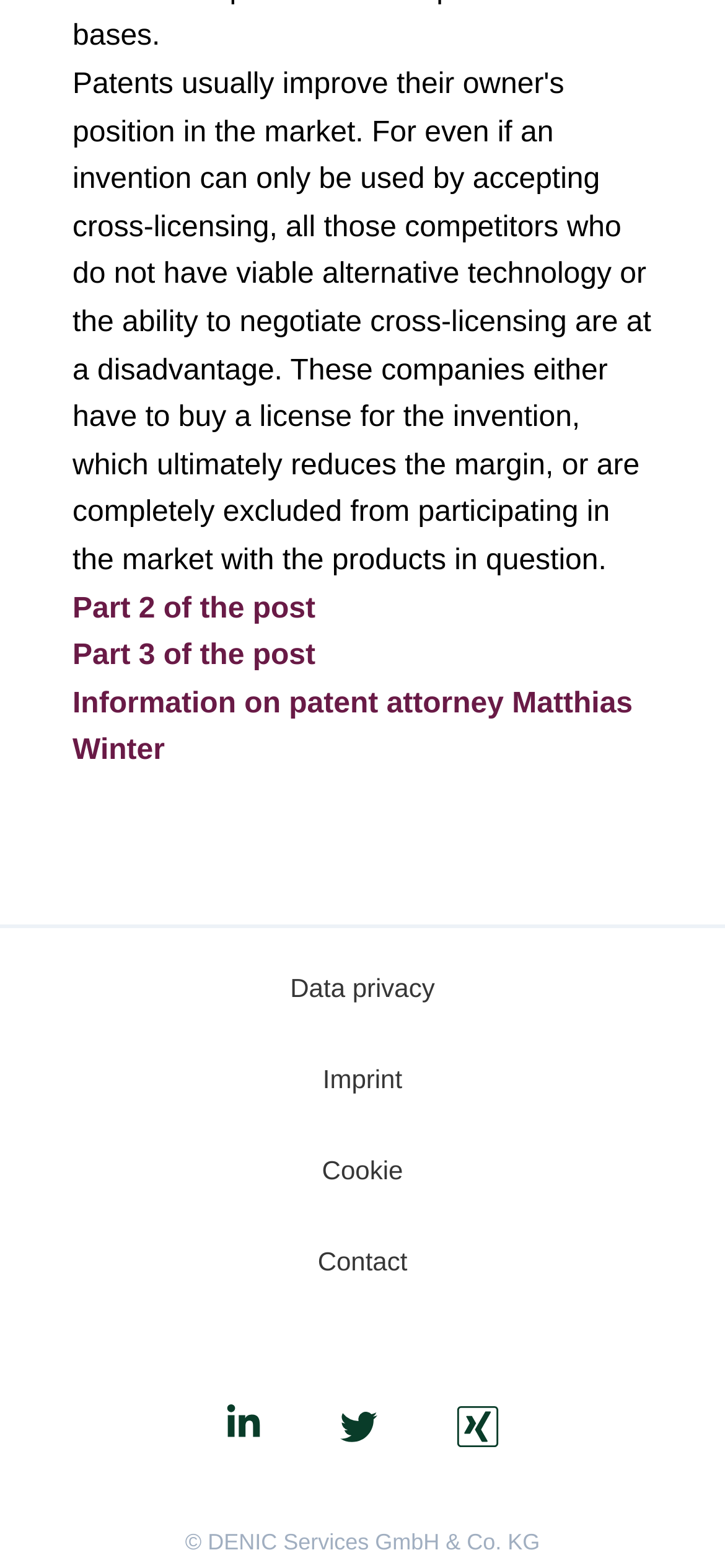Identify the bounding box coordinates for the element that needs to be clicked to fulfill this instruction: "Get information on patent attorney Matthias Winter". Provide the coordinates in the format of four float numbers between 0 and 1: [left, top, right, bottom].

[0.1, 0.439, 0.873, 0.489]